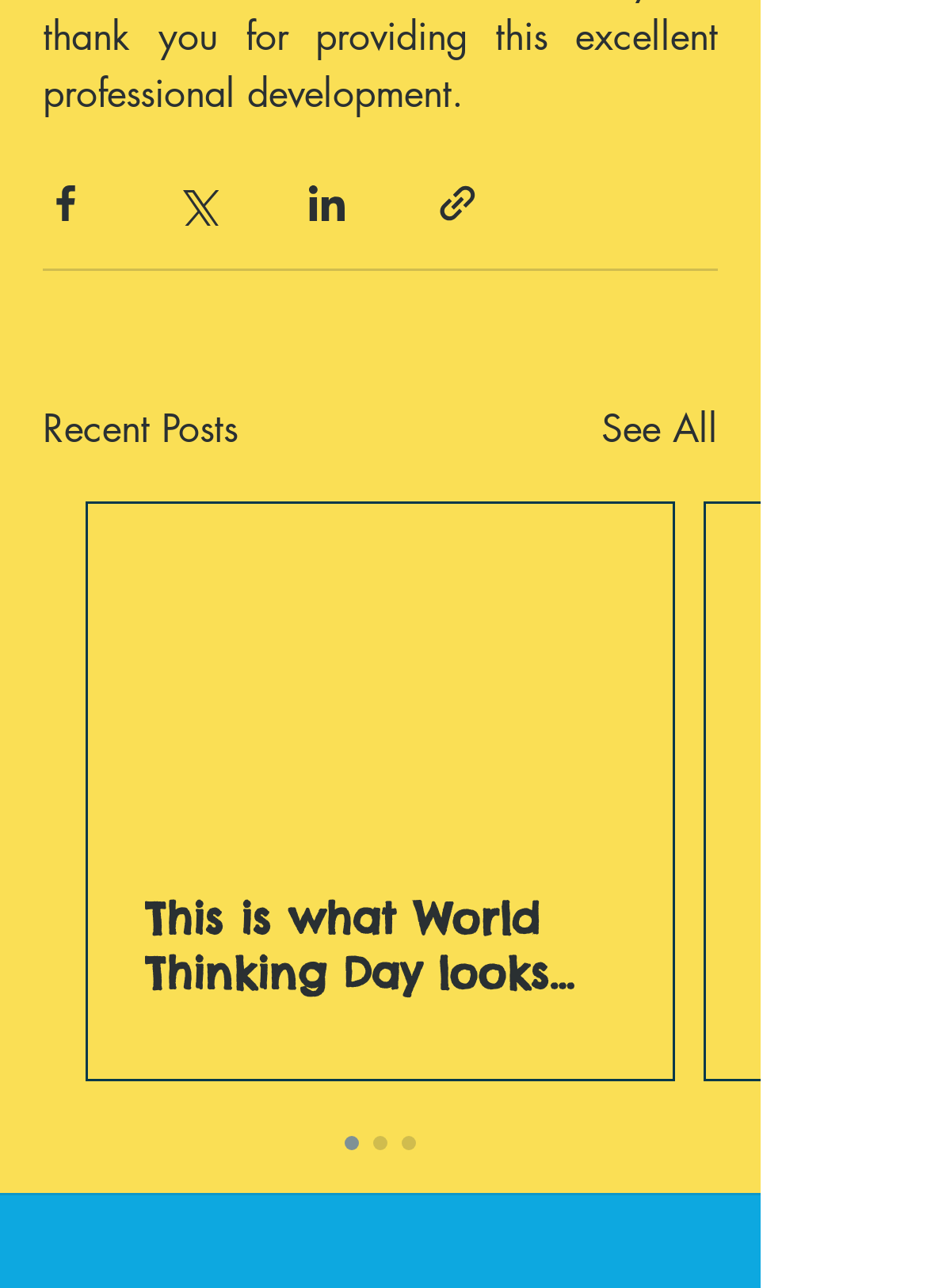Based on the element description "aria-label="Share via Facebook"", predict the bounding box coordinates of the UI element.

[0.046, 0.141, 0.095, 0.176]